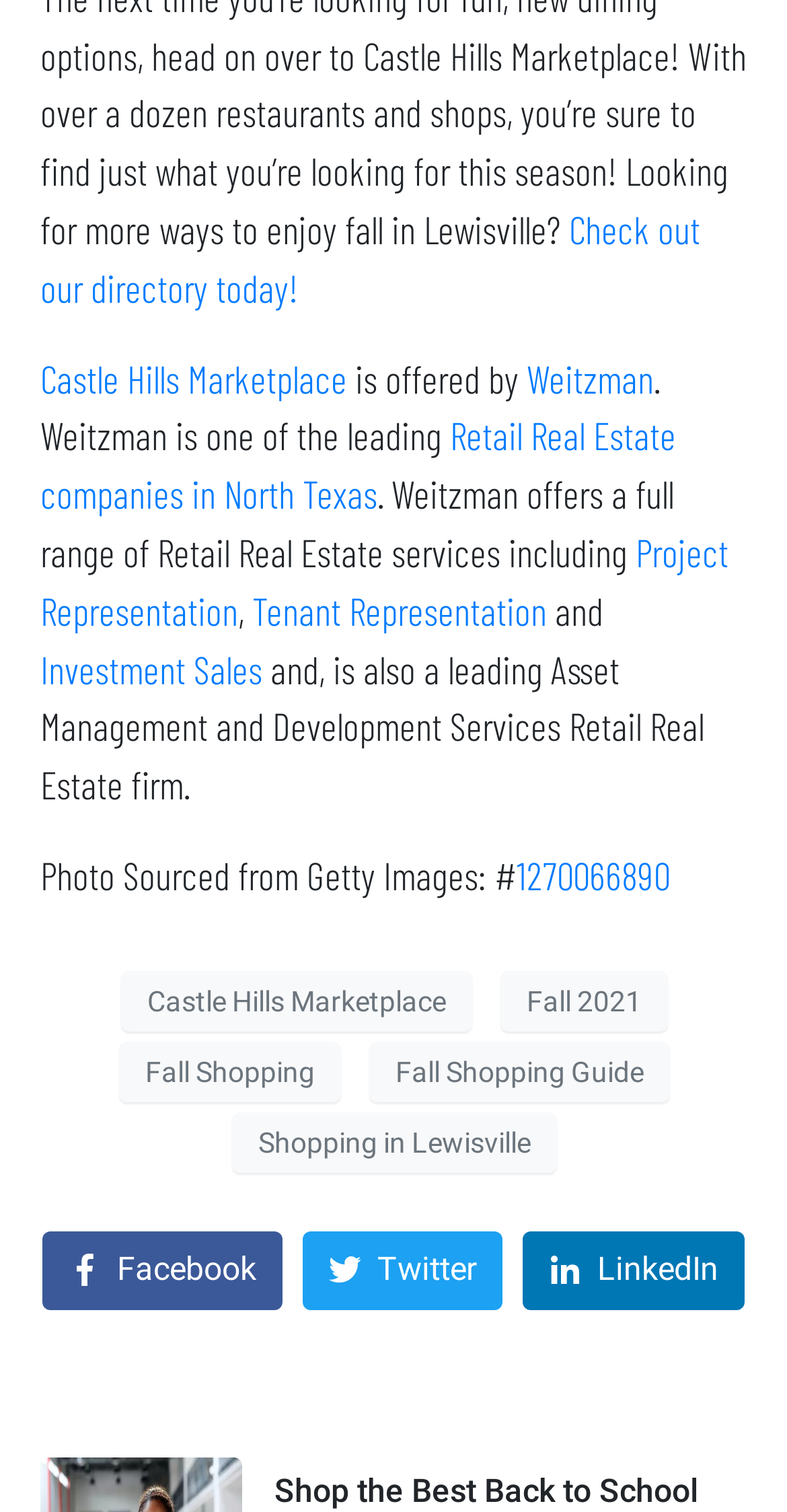Where is the photo sourced from?
Refer to the image and provide a one-word or short phrase answer.

Getty Images